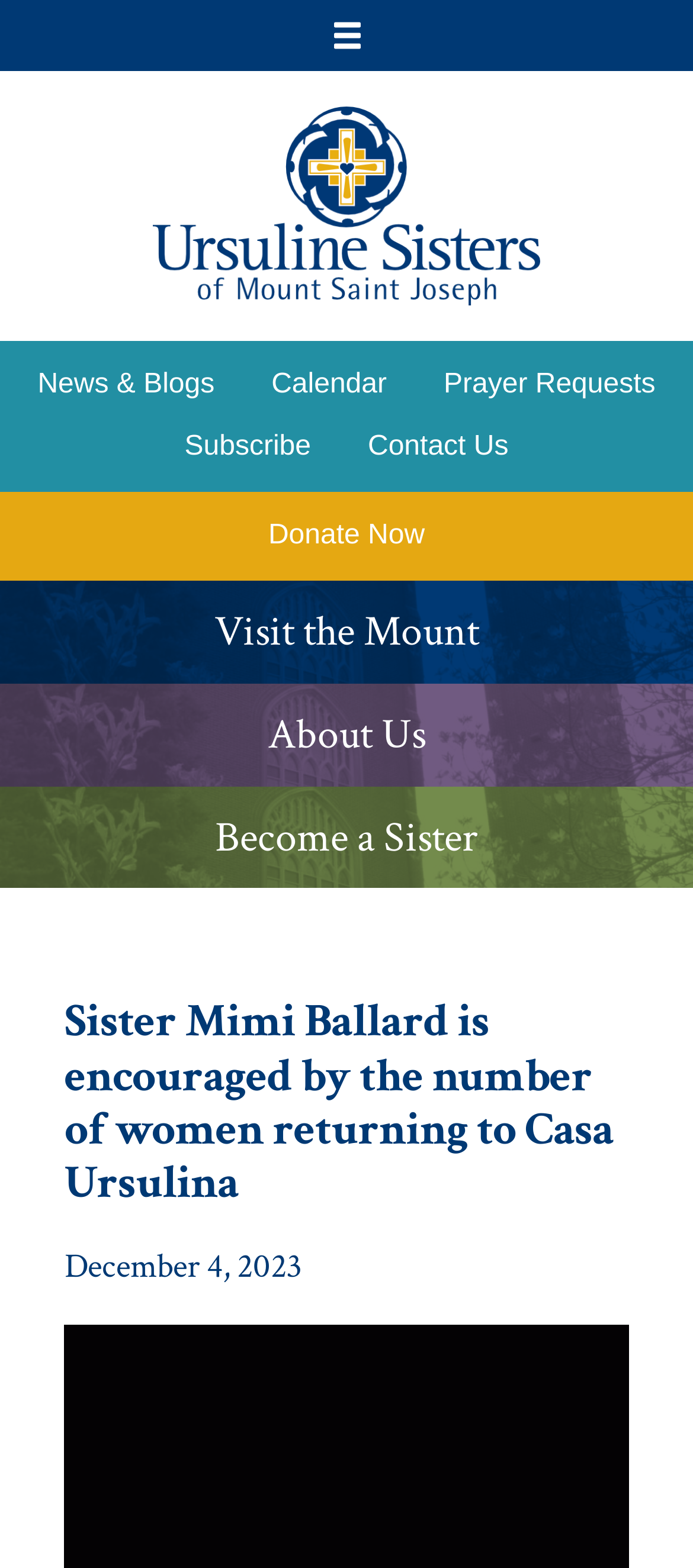Please specify the bounding box coordinates in the format (top-left x, top-left y, bottom-right x, bottom-right y), with all values as floating point numbers between 0 and 1. Identify the bounding box of the UI element described by: Calendar

[0.351, 0.227, 0.599, 0.266]